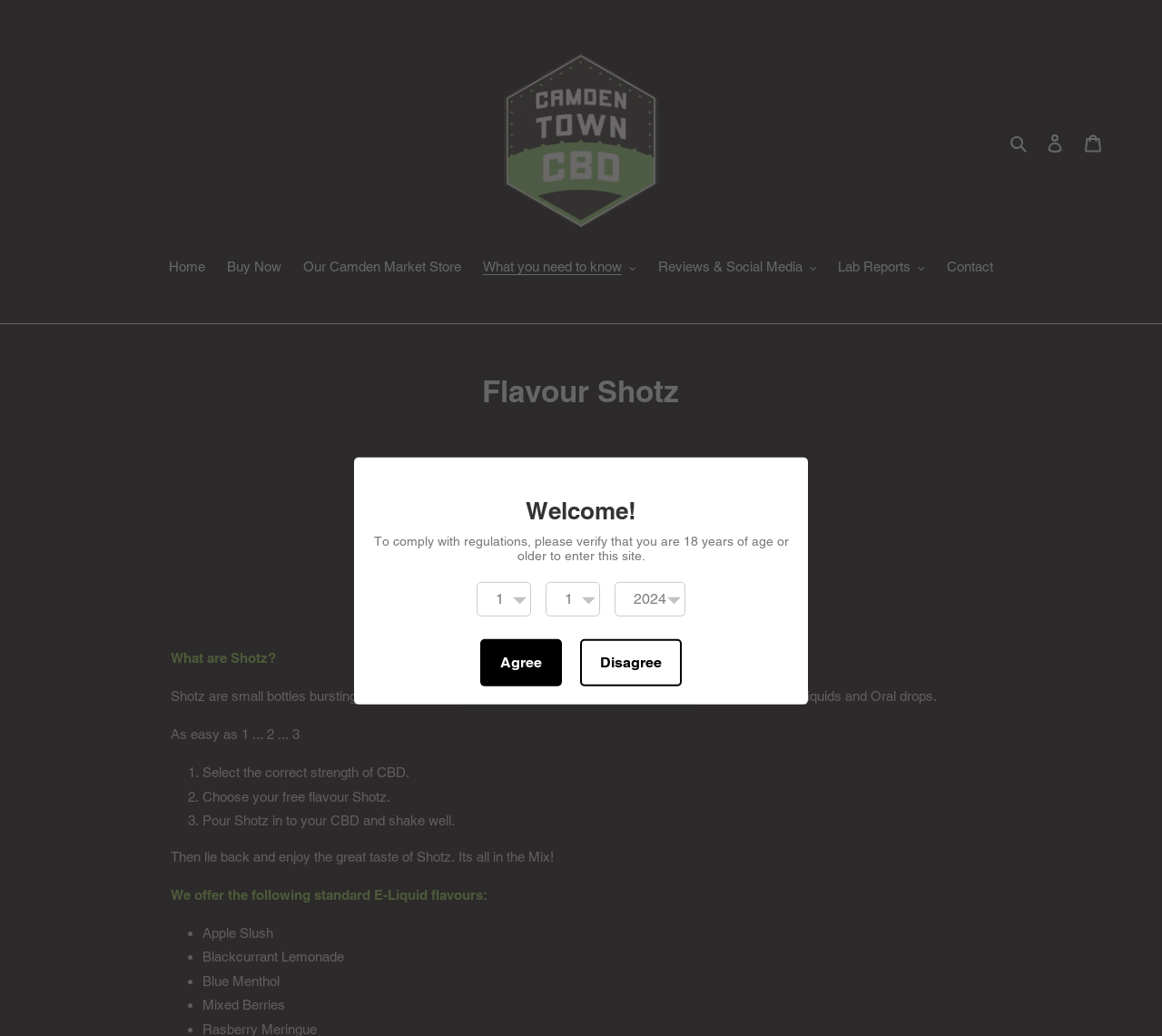What is the name of the company?
Provide a thorough and detailed answer to the question.

I found the company name by looking at the image with the text 'CamdenTownCBD' on the top left of the webpage, which is likely the company logo.